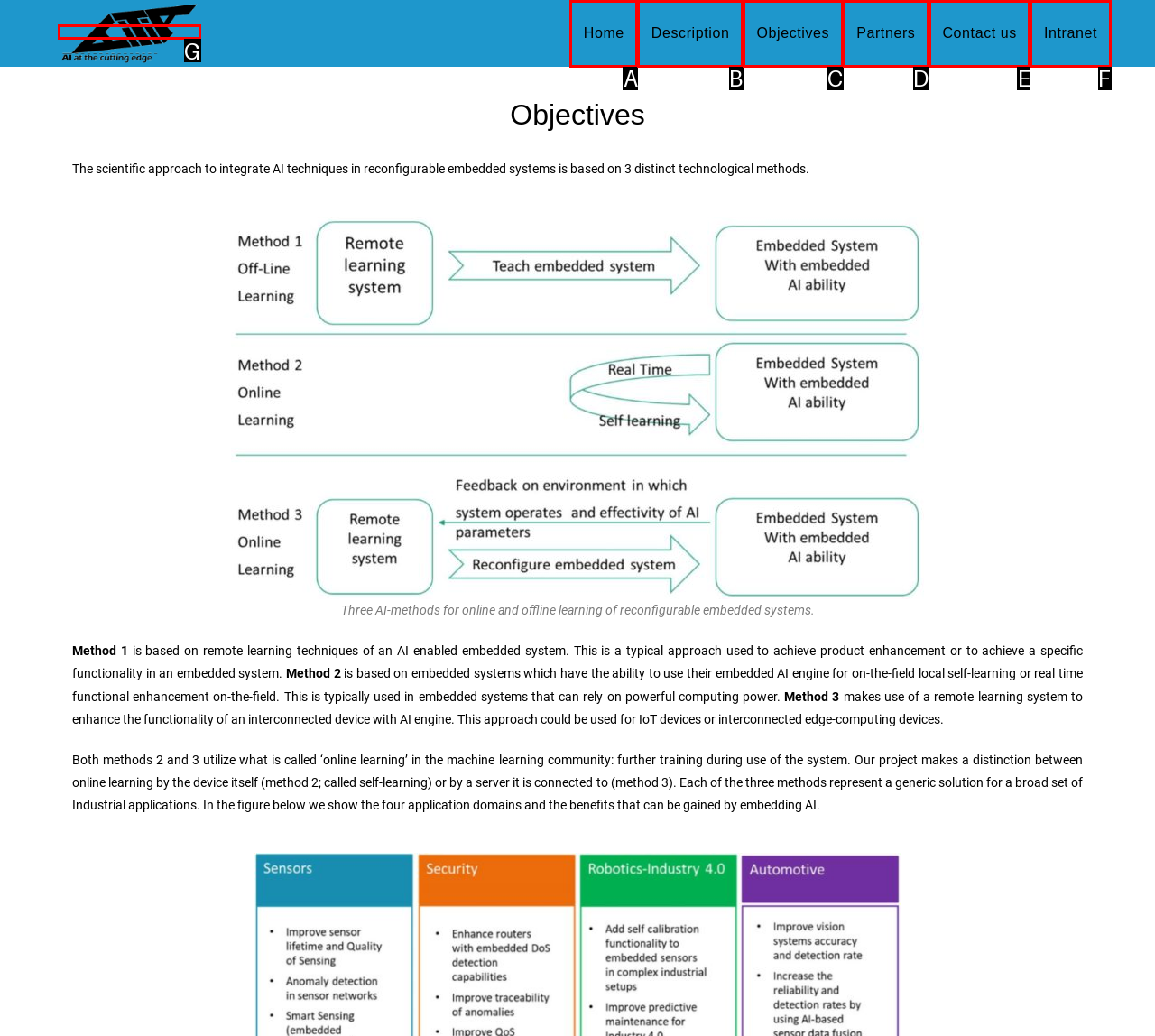Given the description: Objectives, identify the corresponding option. Answer with the letter of the appropriate option directly.

C